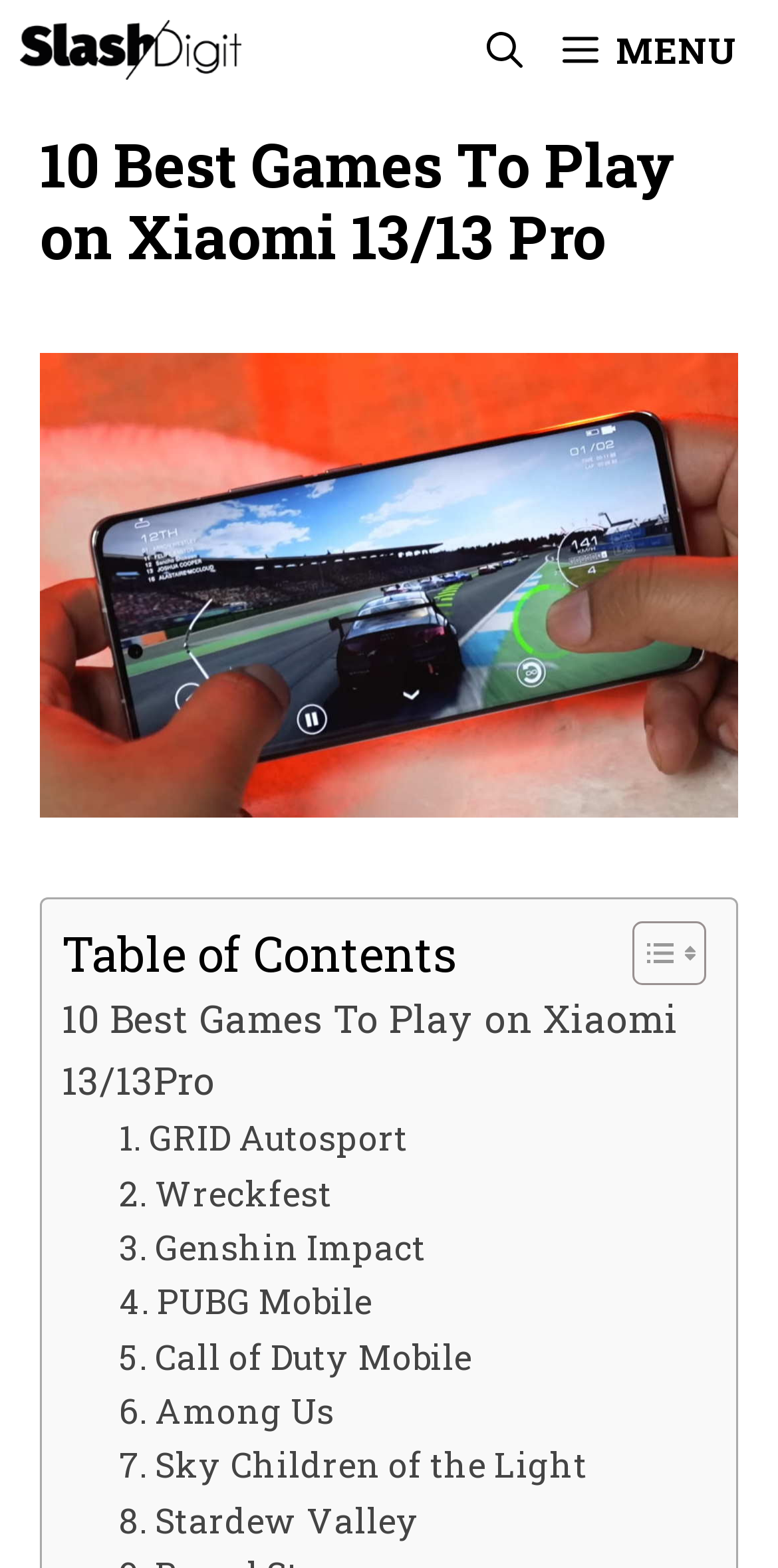Find the headline of the webpage and generate its text content.

10 Best Games To Play on Xiaomi 13/13 Pro